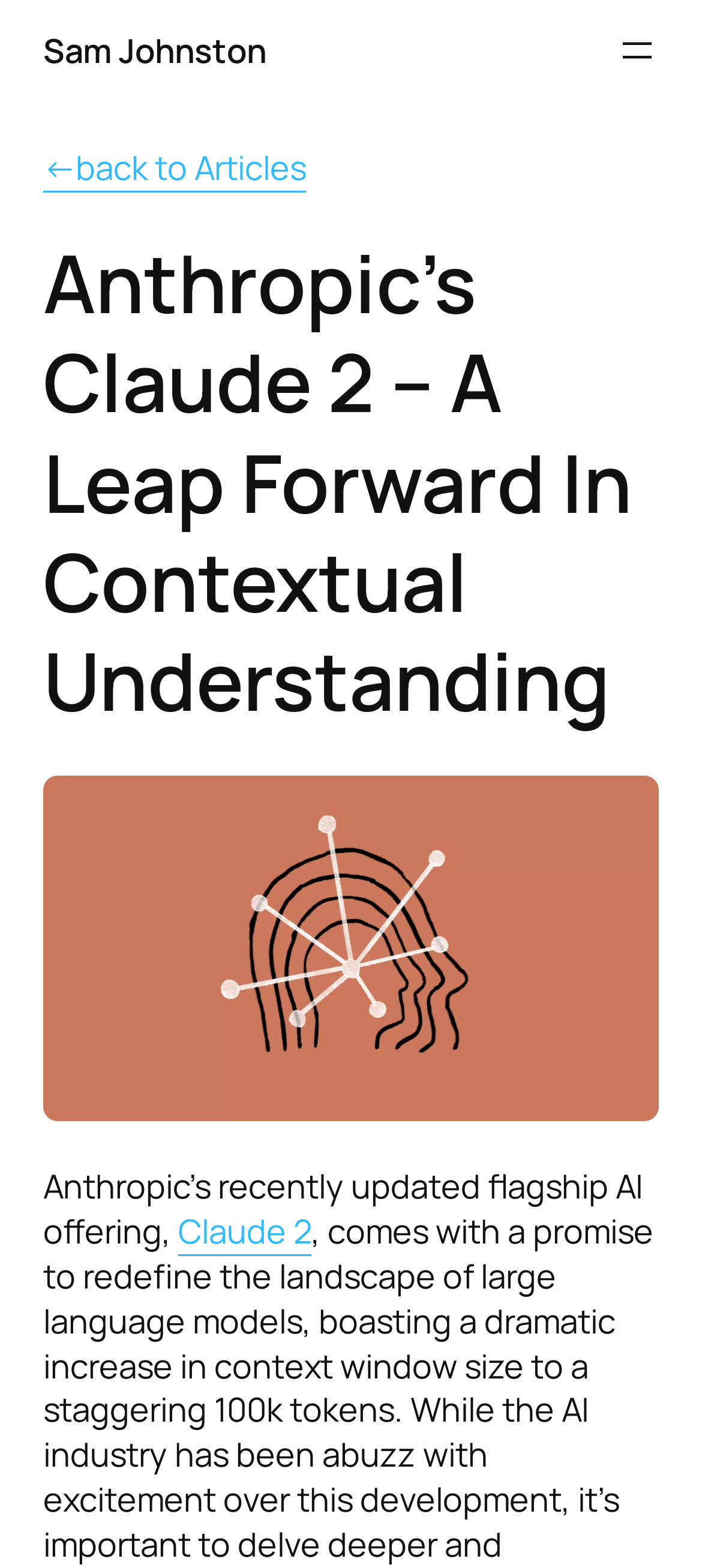Determine the main heading of the webpage and generate its text.

Anthropic’s Claude 2 – A Leap Forward In Contextual Understanding